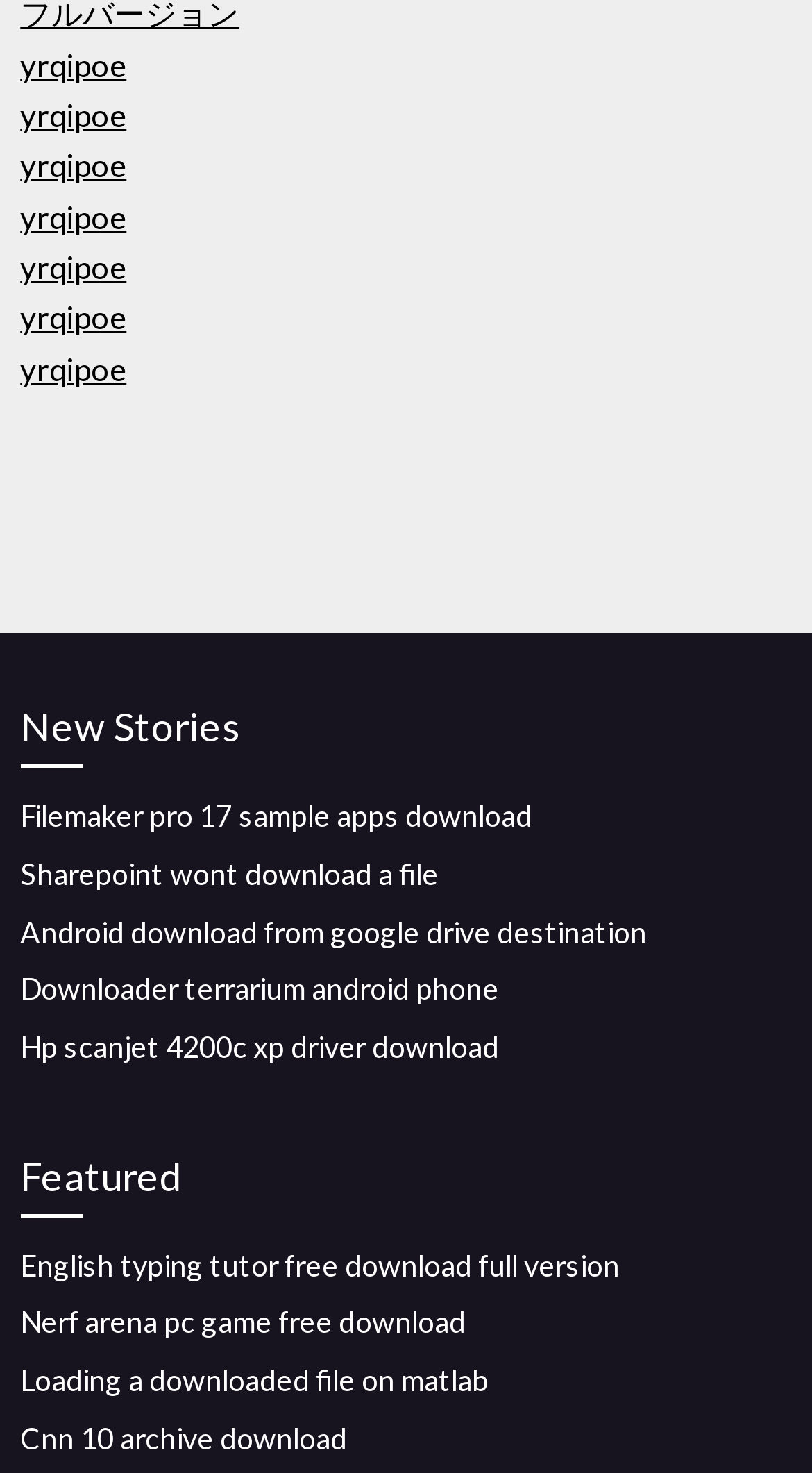Indicate the bounding box coordinates of the element that must be clicked to execute the instruction: "view CYOA history". The coordinates should be given as four float numbers between 0 and 1, i.e., [left, top, right, bottom].

None